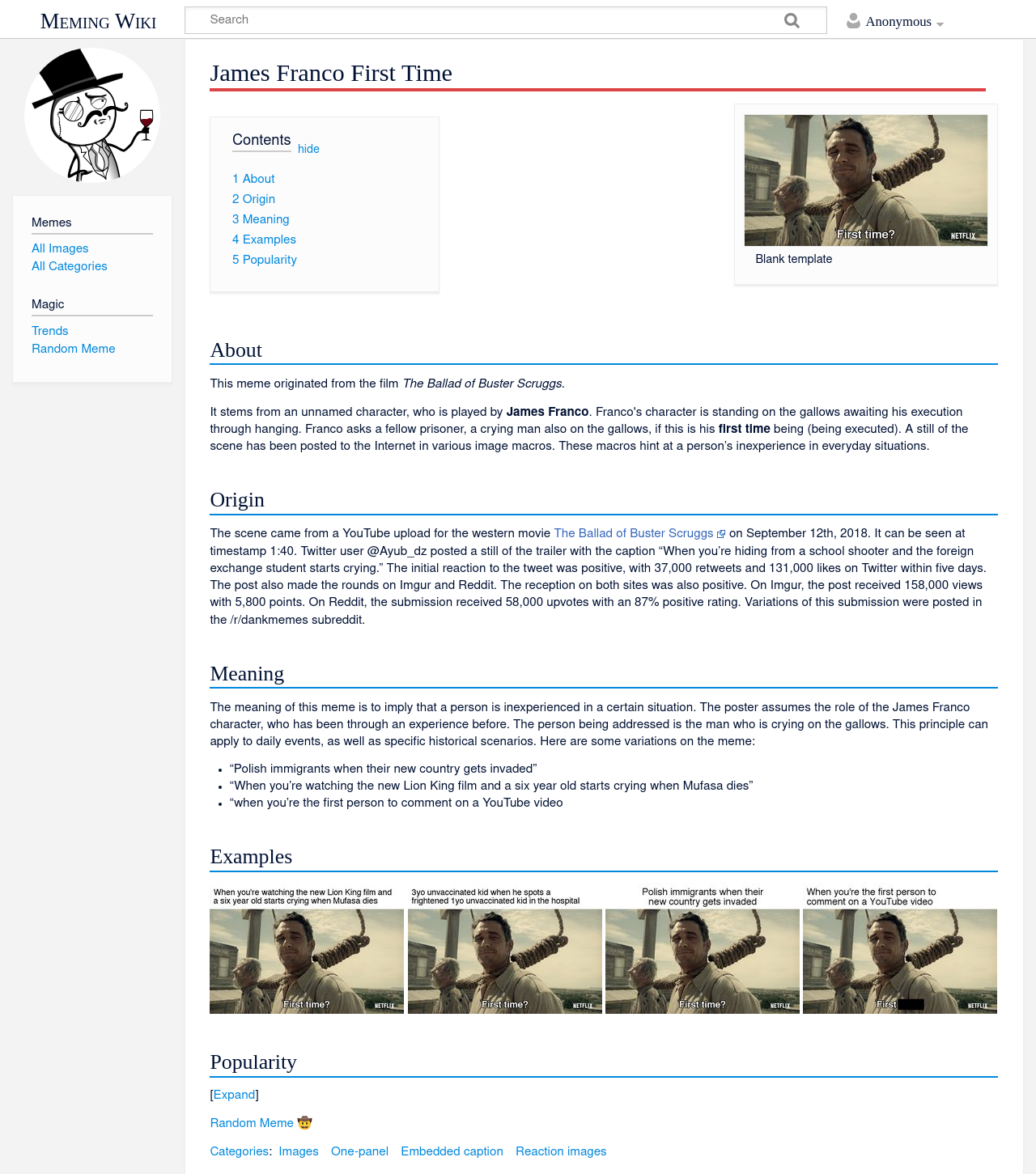From the webpage screenshot, predict the bounding box of the UI element that matches this description: "The Ballad of Buster Scruggs".

[0.535, 0.45, 0.701, 0.461]